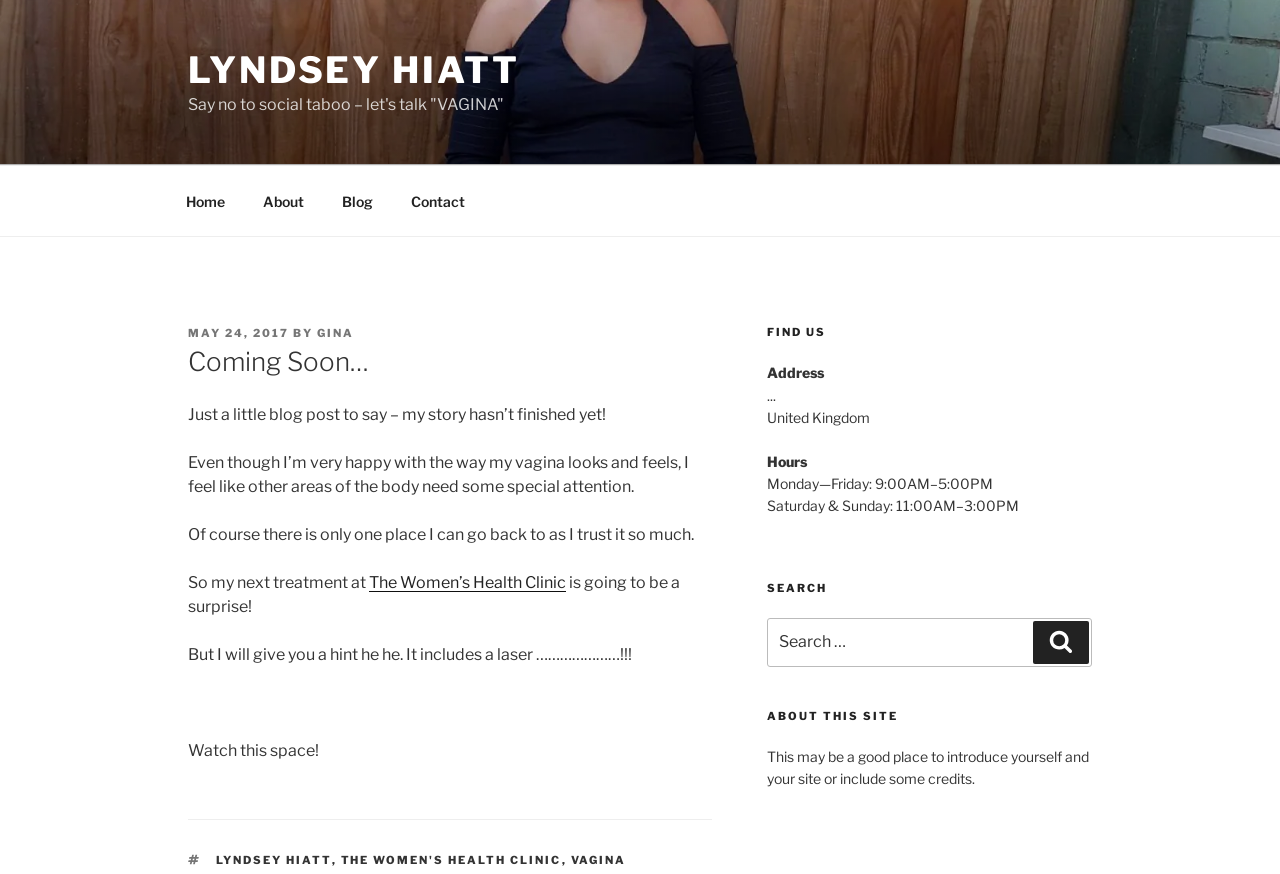What is the purpose of the search box?
Please respond to the question with a detailed and thorough explanation.

I determined the purpose of the search box by looking at its location in the 'SEARCH' section and its label 'Search for:' which suggests that it is used to search the website.